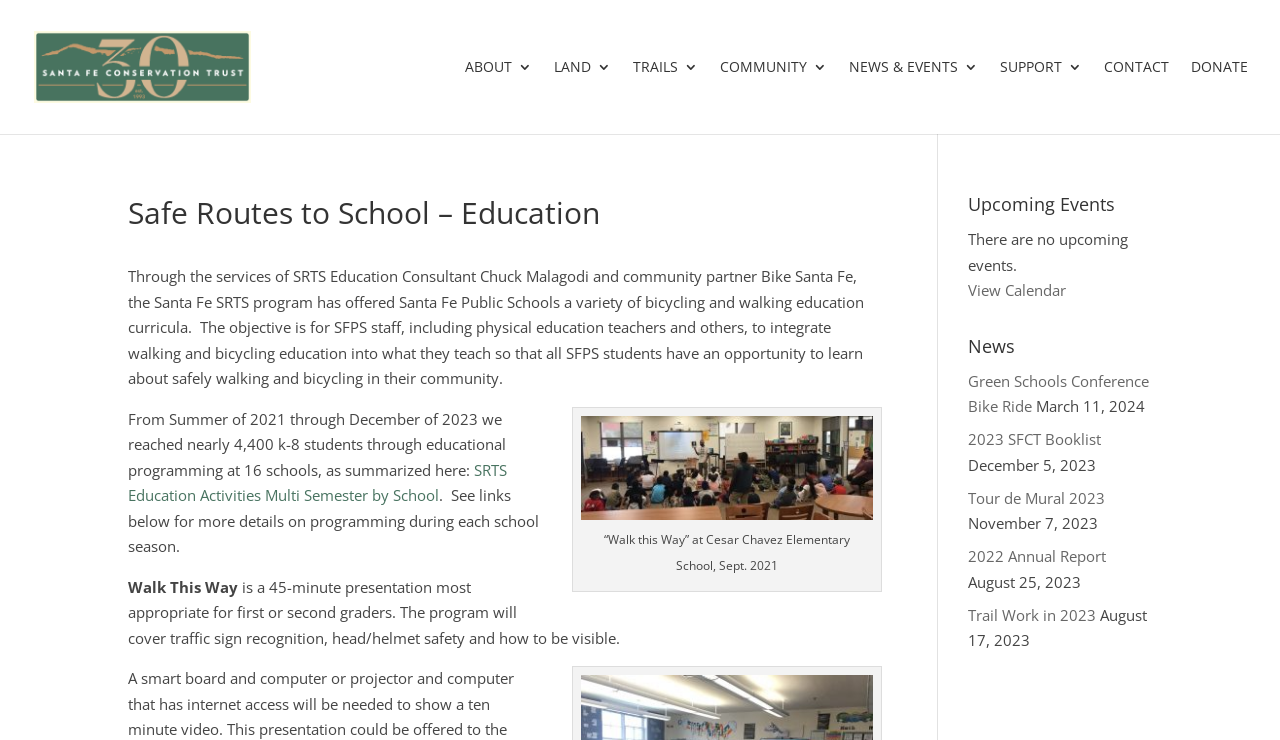Carefully examine the image and provide an in-depth answer to the question: What is the name of the 45-minute presentation for first or second graders?

The webpage mentions a 45-minute presentation called 'Walk This Way' that is most appropriate for first or second graders, which covers traffic sign recognition, head/helmet safety, and how to be visible.